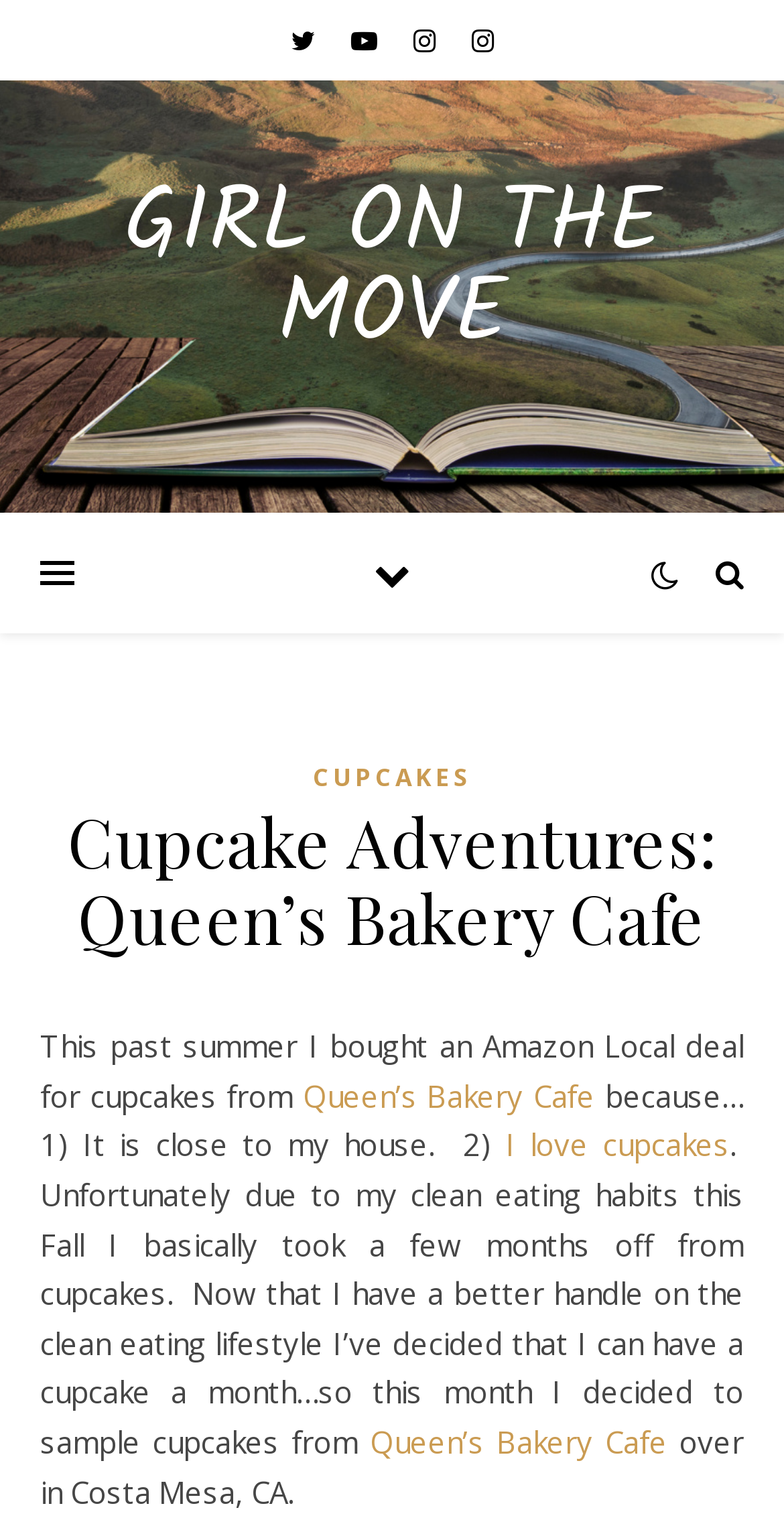What is the name of the blog or website?
Please elaborate on the answer to the question with detailed information.

The link 'GIRL ON THE MOVE' is present at the top of the webpage, indicating that it is the name of the blog or website.